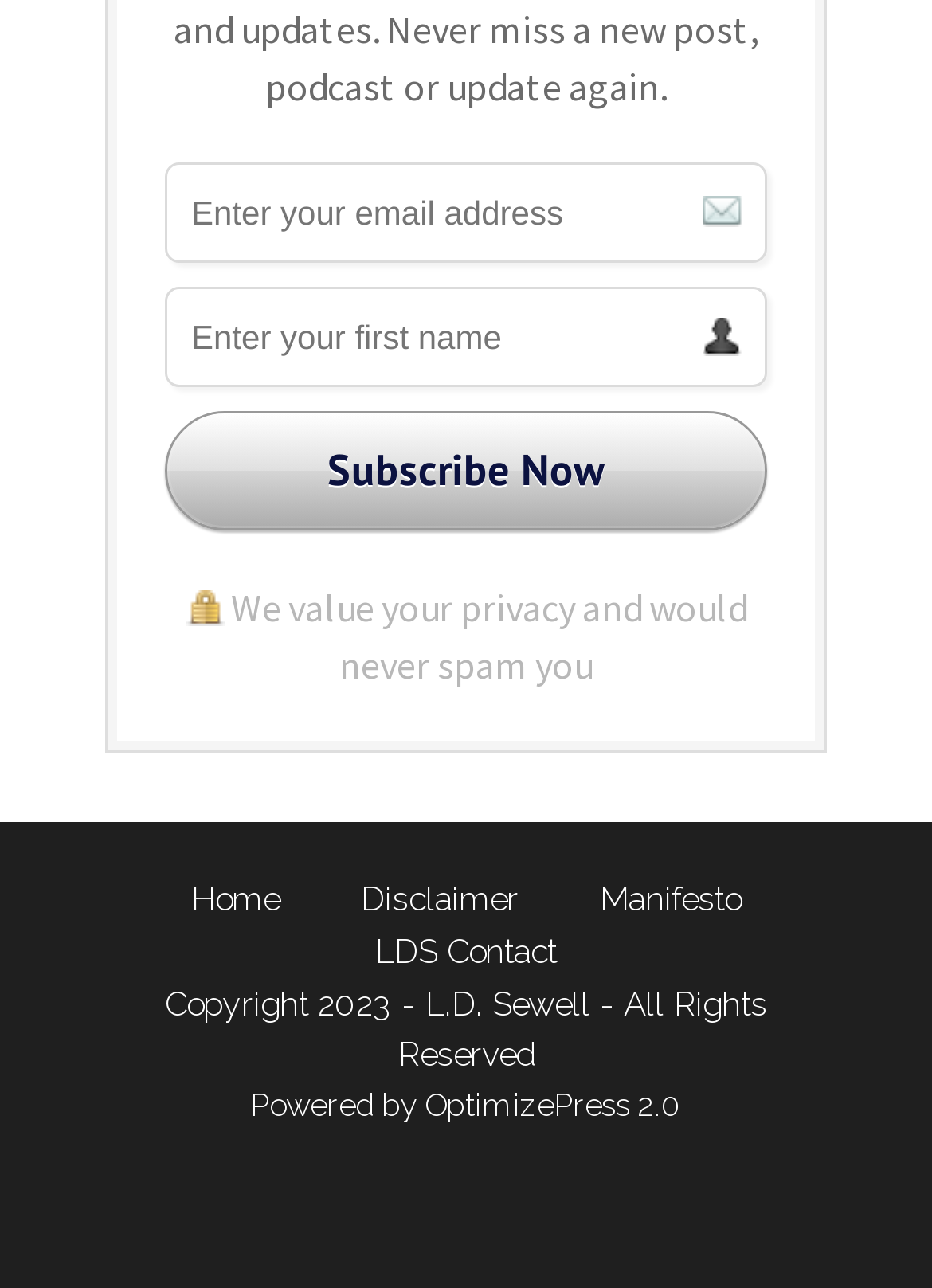Use a single word or phrase to answer the question:
How many links are there in the footer section?

5